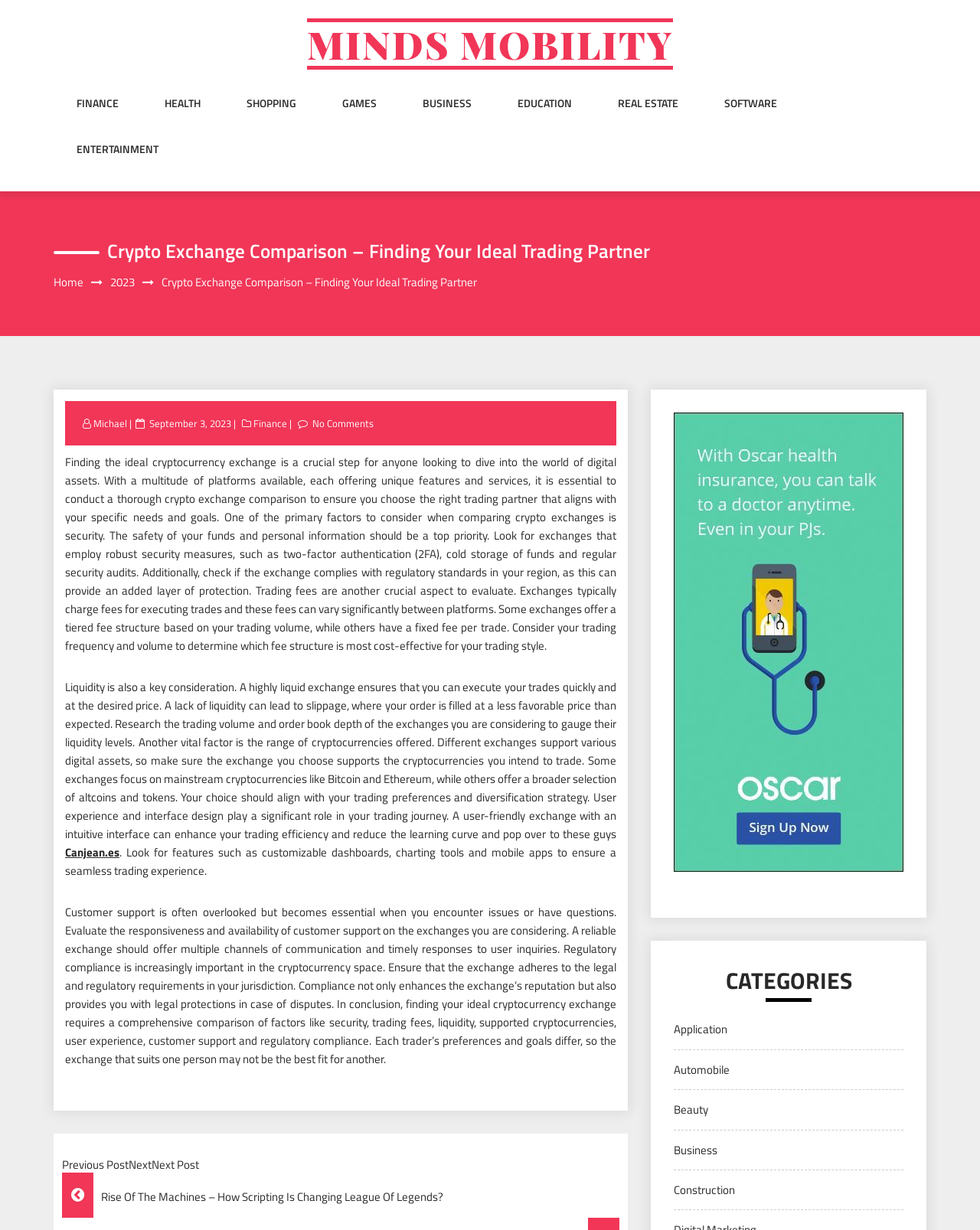Refer to the image and answer the question with as much detail as possible: What should users consider when evaluating the liquidity of a crypto exchange?

The webpage advises users to research the trading volume and order book depth of a crypto exchange to gauge its liquidity levels. This is important because a highly liquid exchange ensures that users can execute trades quickly and at the desired price, while a lack of liquidity can lead to slippage.